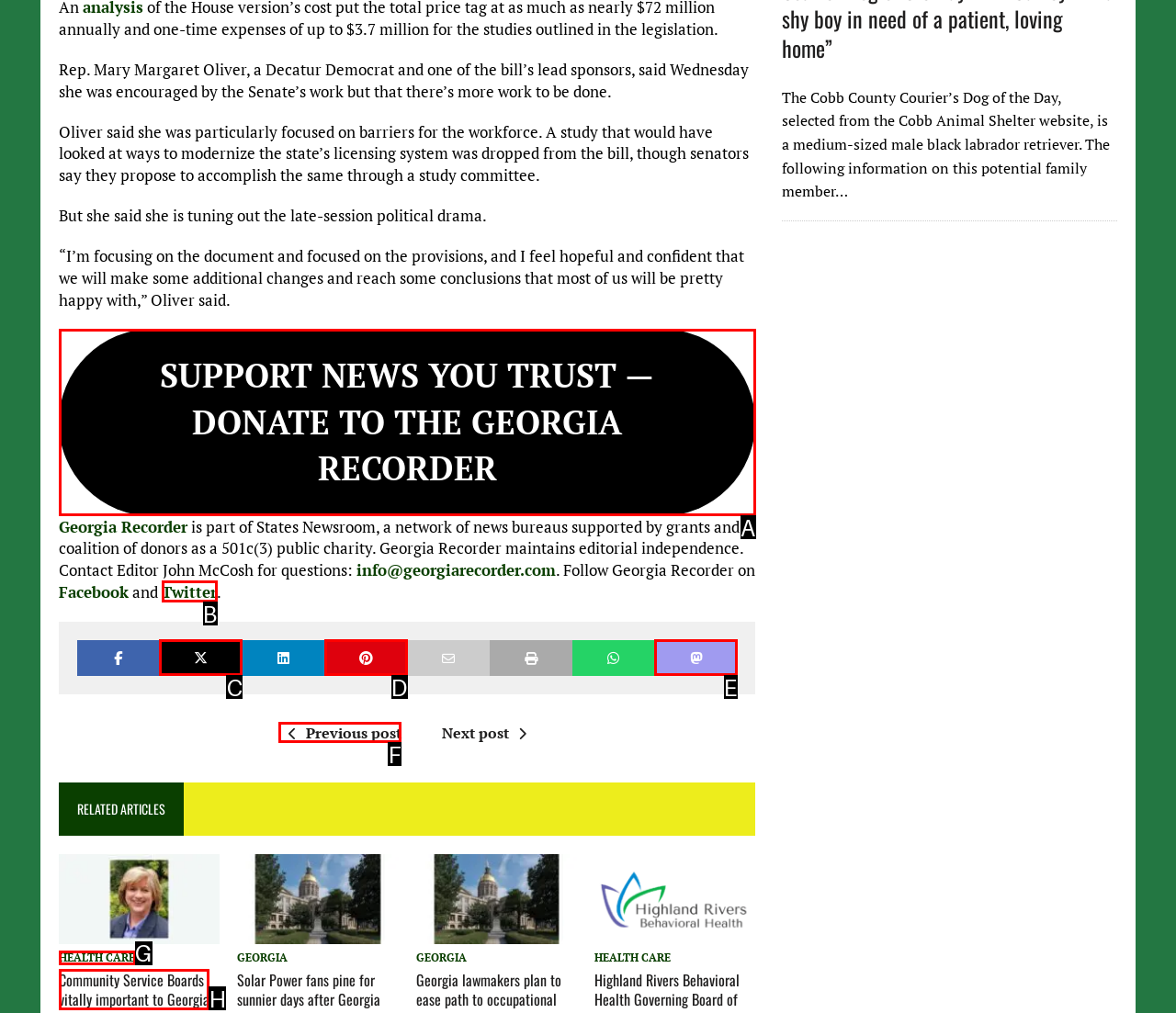Out of the given choices, which letter corresponds to the UI element required to Read the article 'Community Service Boards vitally important to Georgia'? Answer with the letter.

H